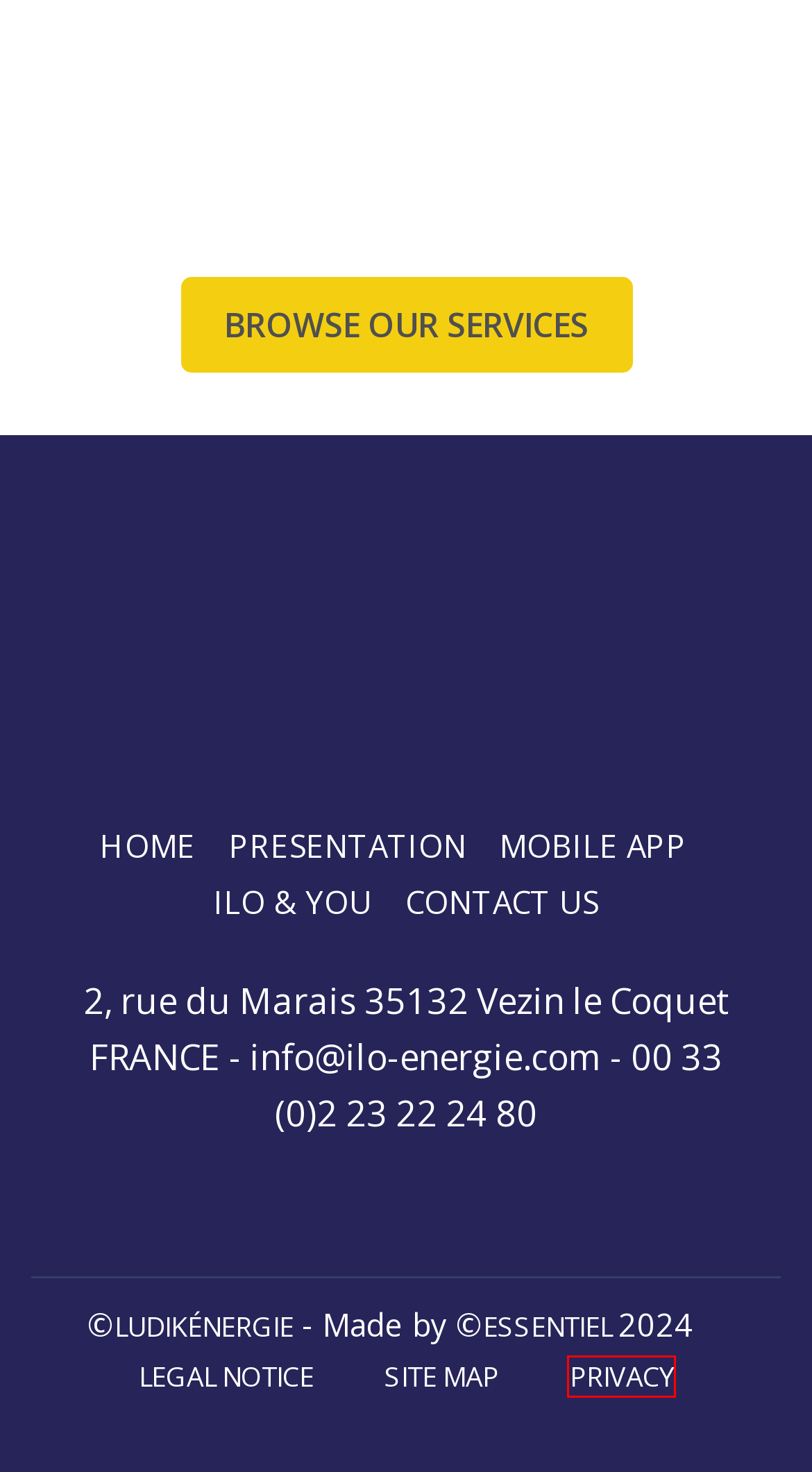Given a webpage screenshot with a red bounding box around a UI element, choose the webpage description that best matches the new webpage after clicking the element within the bounding box. Here are the candidates:
A. Ilo & you - Ilo by Ludik Énergie
B. Contact us - Ilo by Ludik Énergie
C. The mobile application - Ilo by Ludik Énergie
D. Personal data - Ilo by Ludik Énergie
E. site map - Ilo by Ludik Énergie
F. Des bornes de recharge fabriquées en France | ILO by Ludik Energie
G. Ludik Energie
H. Legal notice - Ilo by Ludik Énergie

D